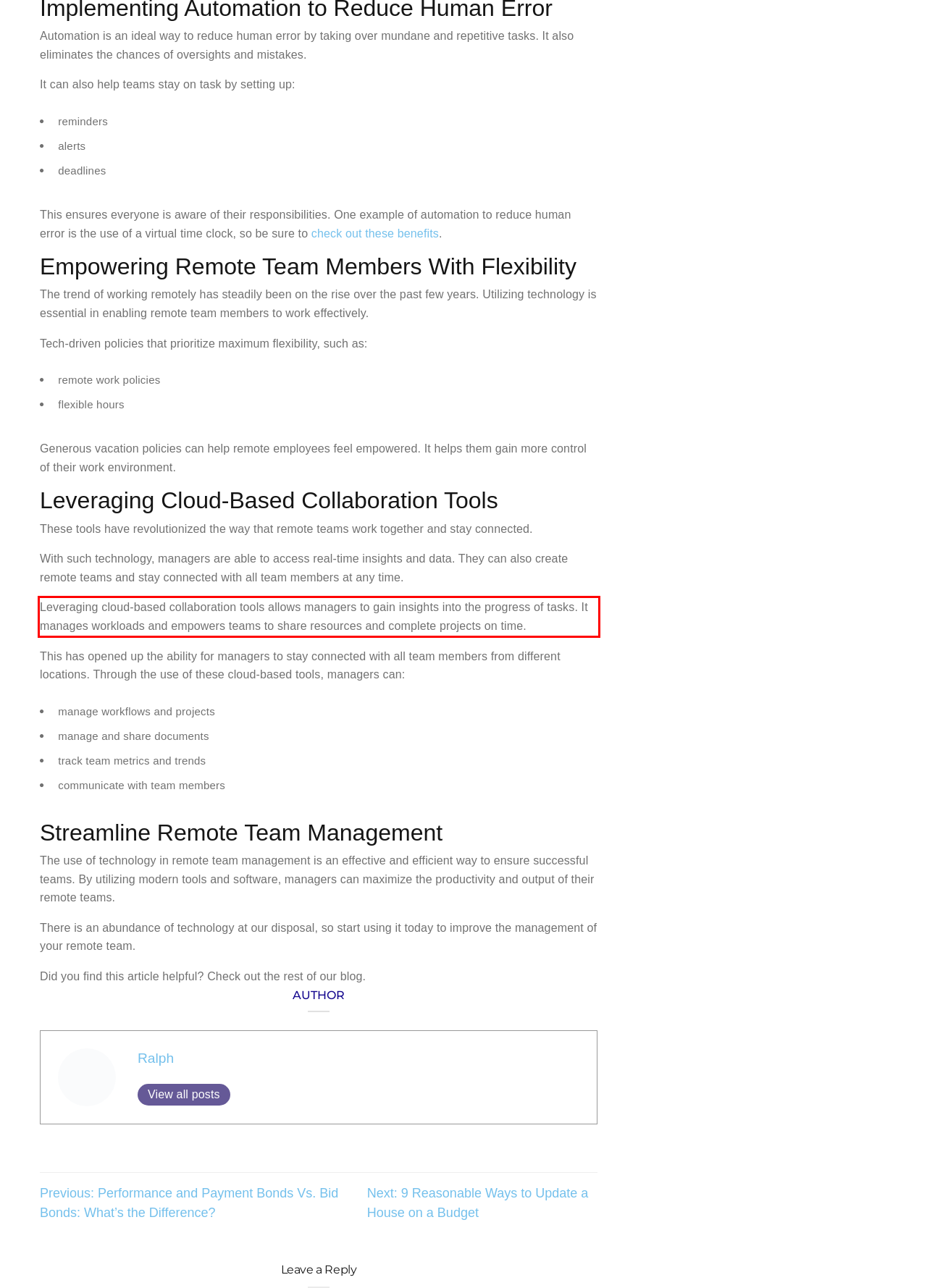Look at the webpage screenshot and recognize the text inside the red bounding box.

Leveraging cloud-based collaboration tools allows managers to gain insights into the progress of tasks. It manages workloads and empowers teams to share resources and complete projects on time.